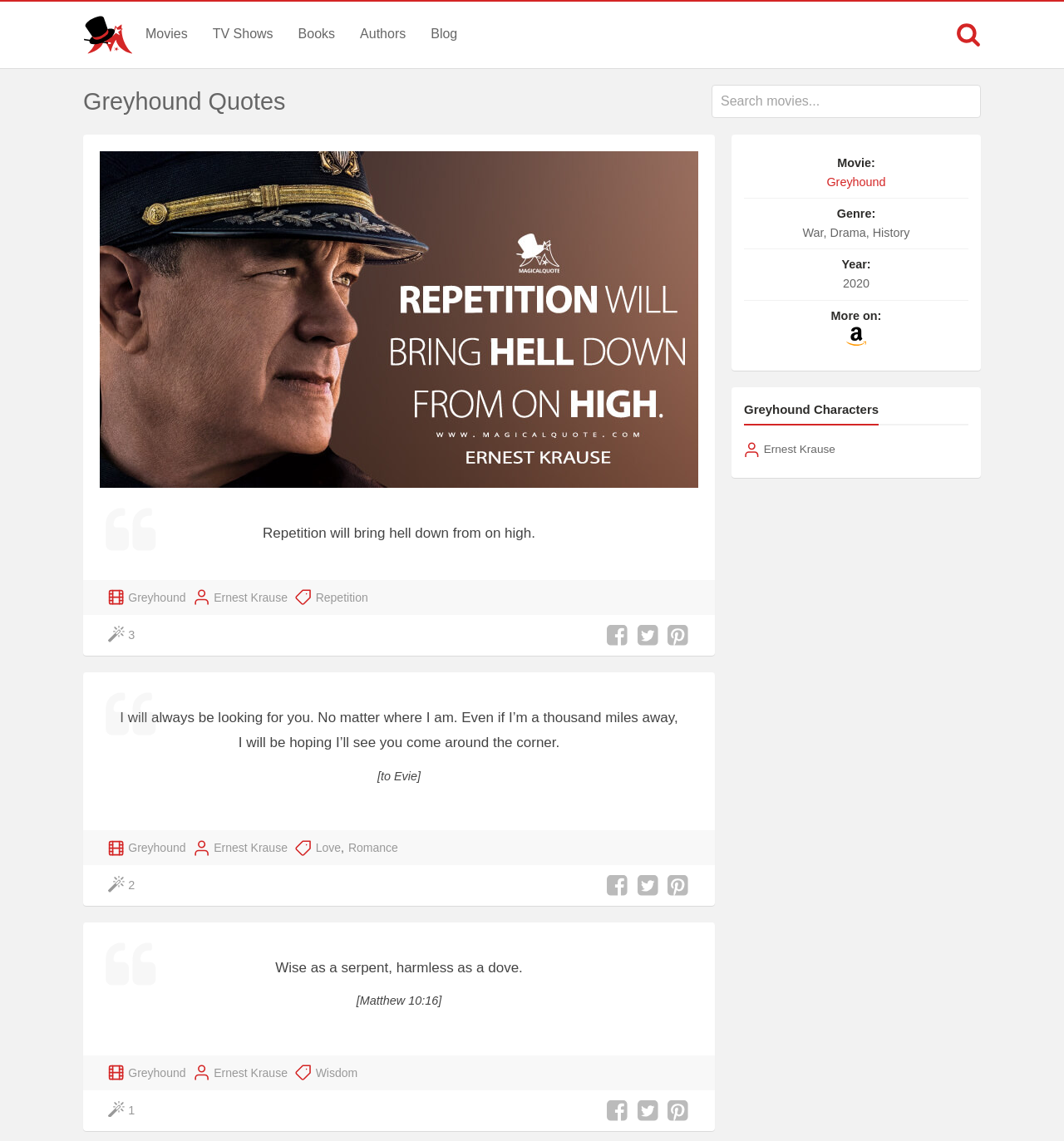Please specify the bounding box coordinates in the format (top-left x, top-left y, bottom-right x, bottom-right y), with values ranging from 0 to 1. Identify the bounding box for the UI component described as follows: parent_node: More on:

[0.795, 0.285, 0.814, 0.308]